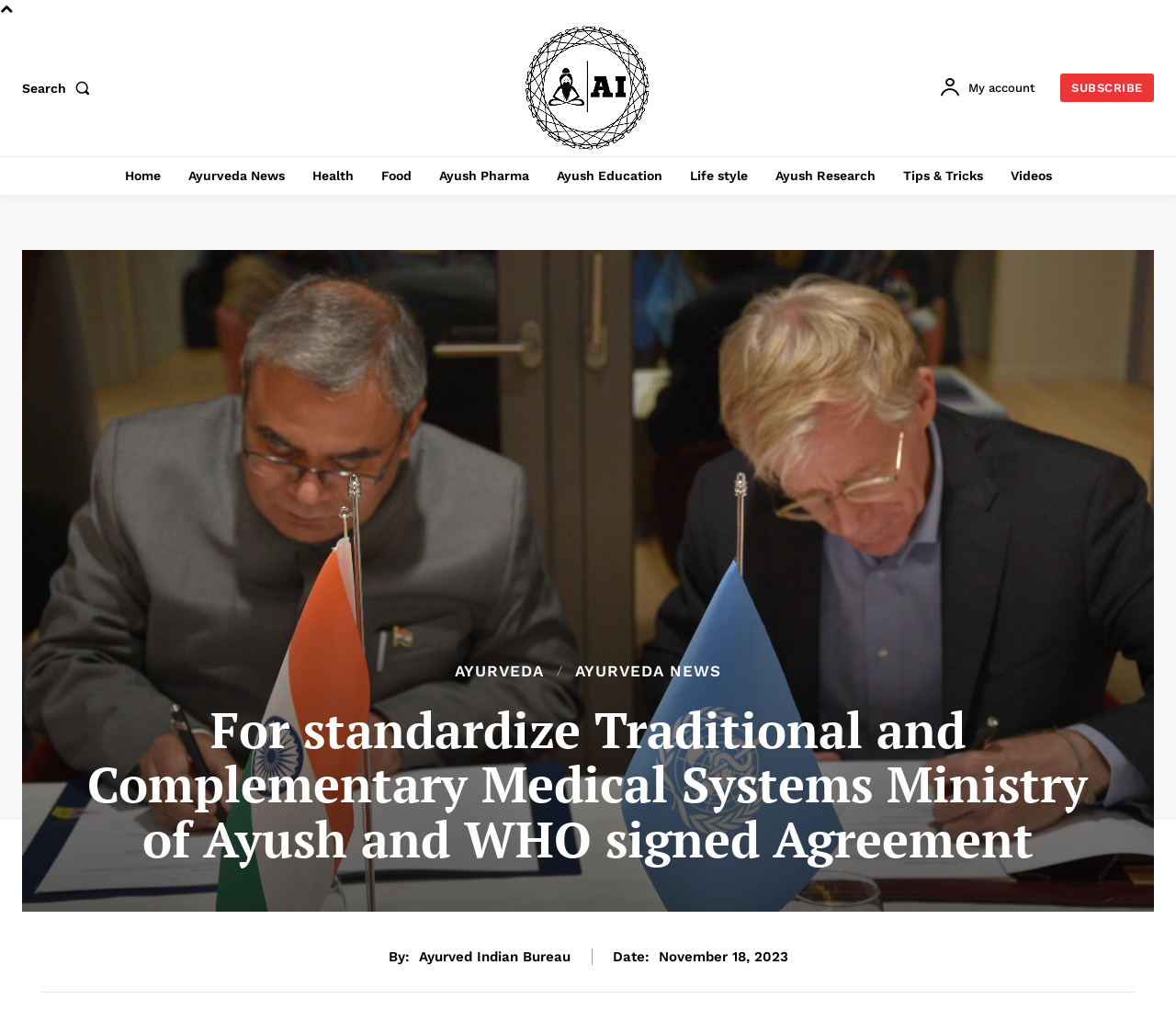Provide the bounding box coordinates of the HTML element this sentence describes: "Call 03 9579 1454".

None